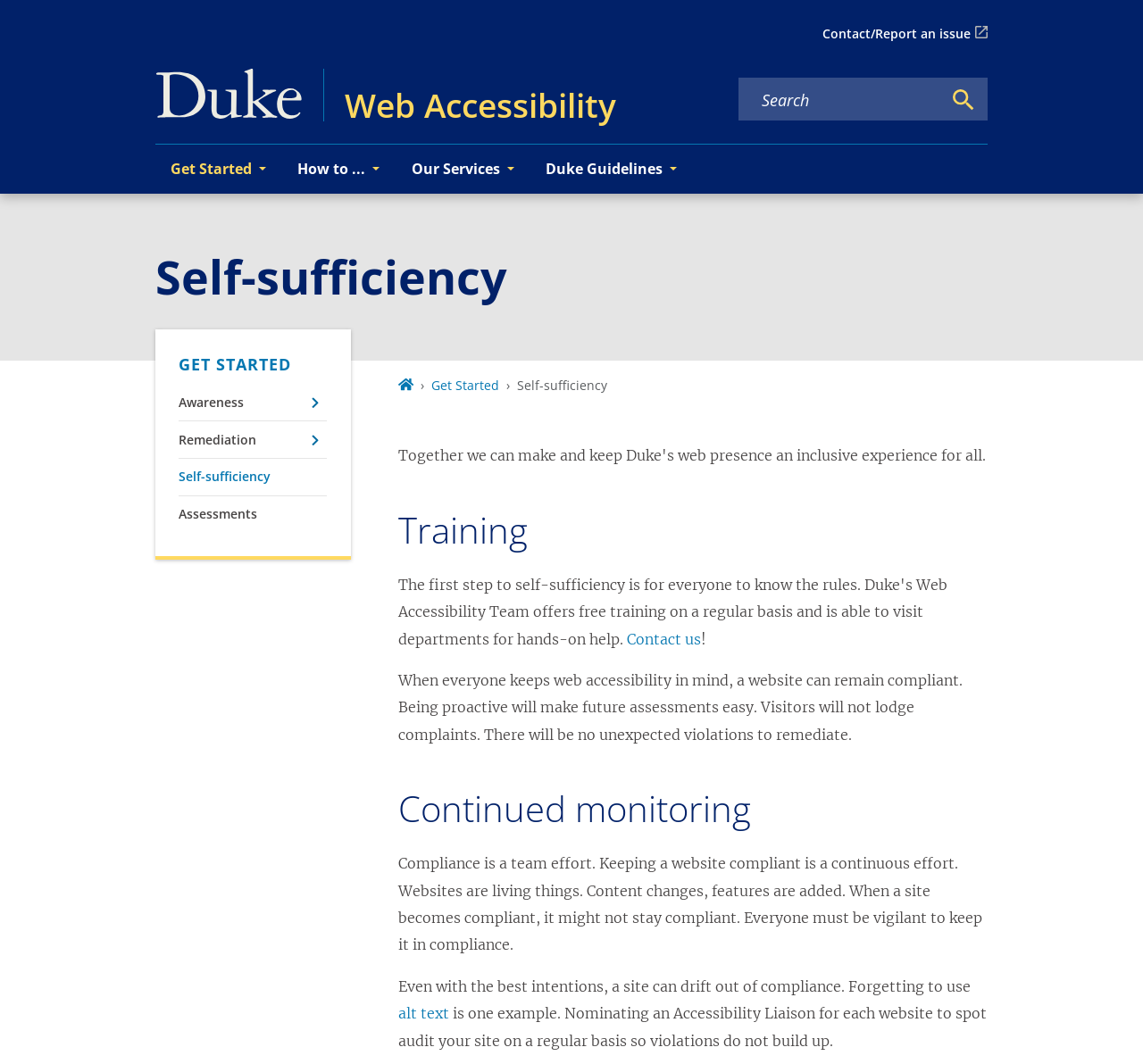Respond to the question below with a single word or phrase: What is the role of an Accessibility Liaison?

Spot auditing websites